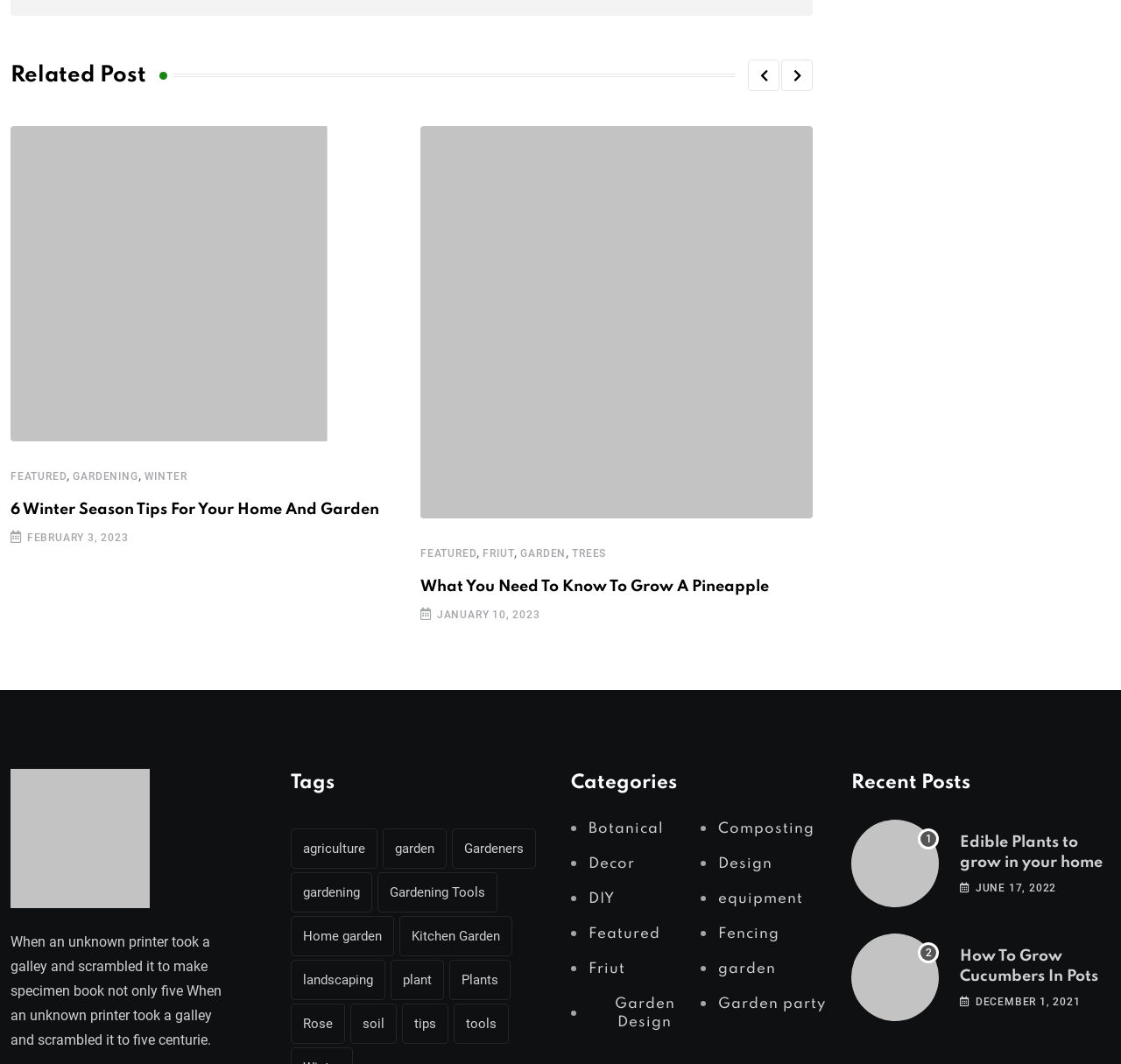Identify the bounding box coordinates of the area you need to click to perform the following instruction: "Click on the 'Next Post' link".

None